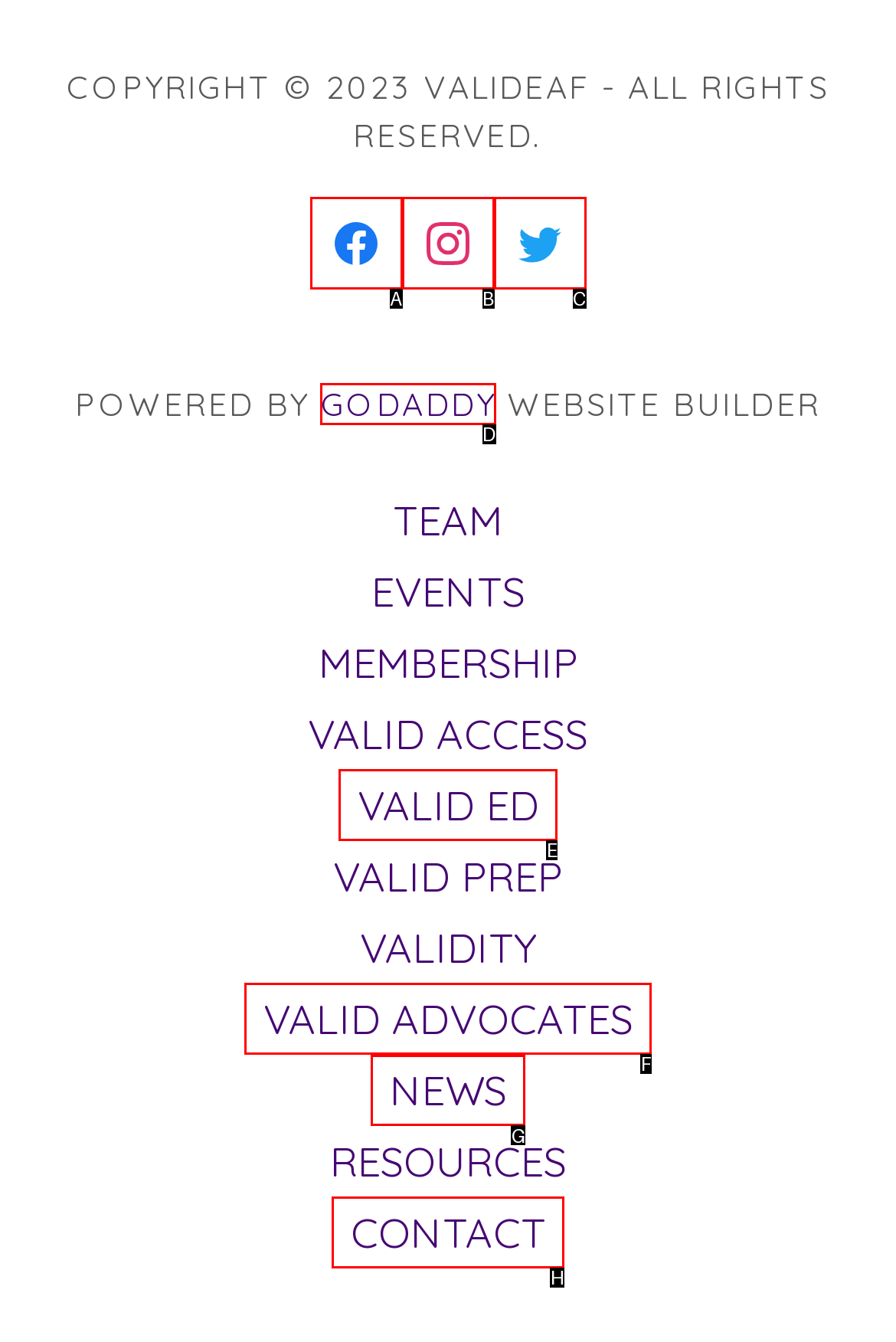Tell me which one HTML element I should click to complete the following task: read news Answer with the option's letter from the given choices directly.

G